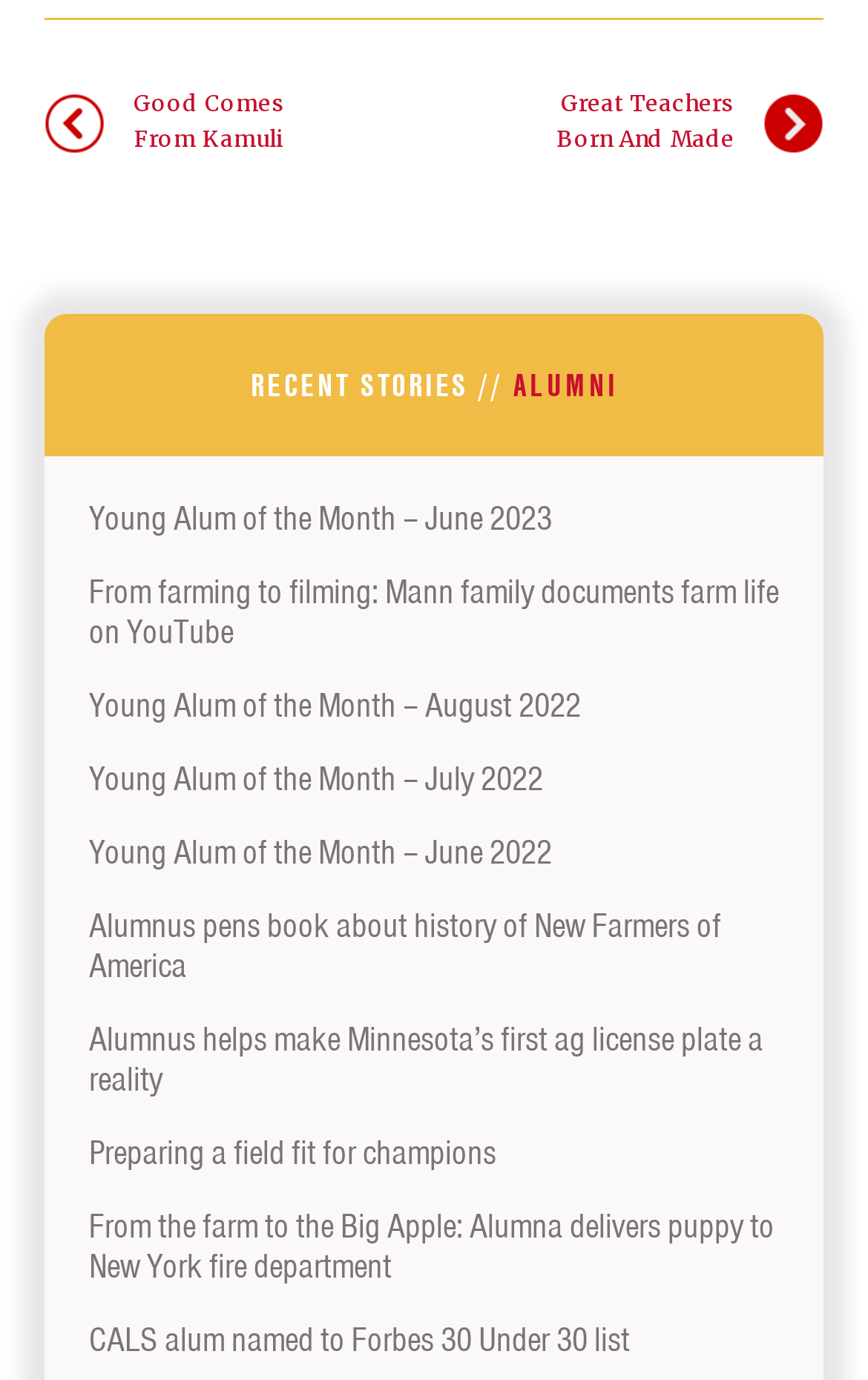Bounding box coordinates are to be given in the format (top-left x, top-left y, bottom-right x, bottom-right y). All values must be floating point numbers between 0 and 1. Provide the bounding box coordinate for the UI element described as: Alumni

[0.591, 0.265, 0.712, 0.294]